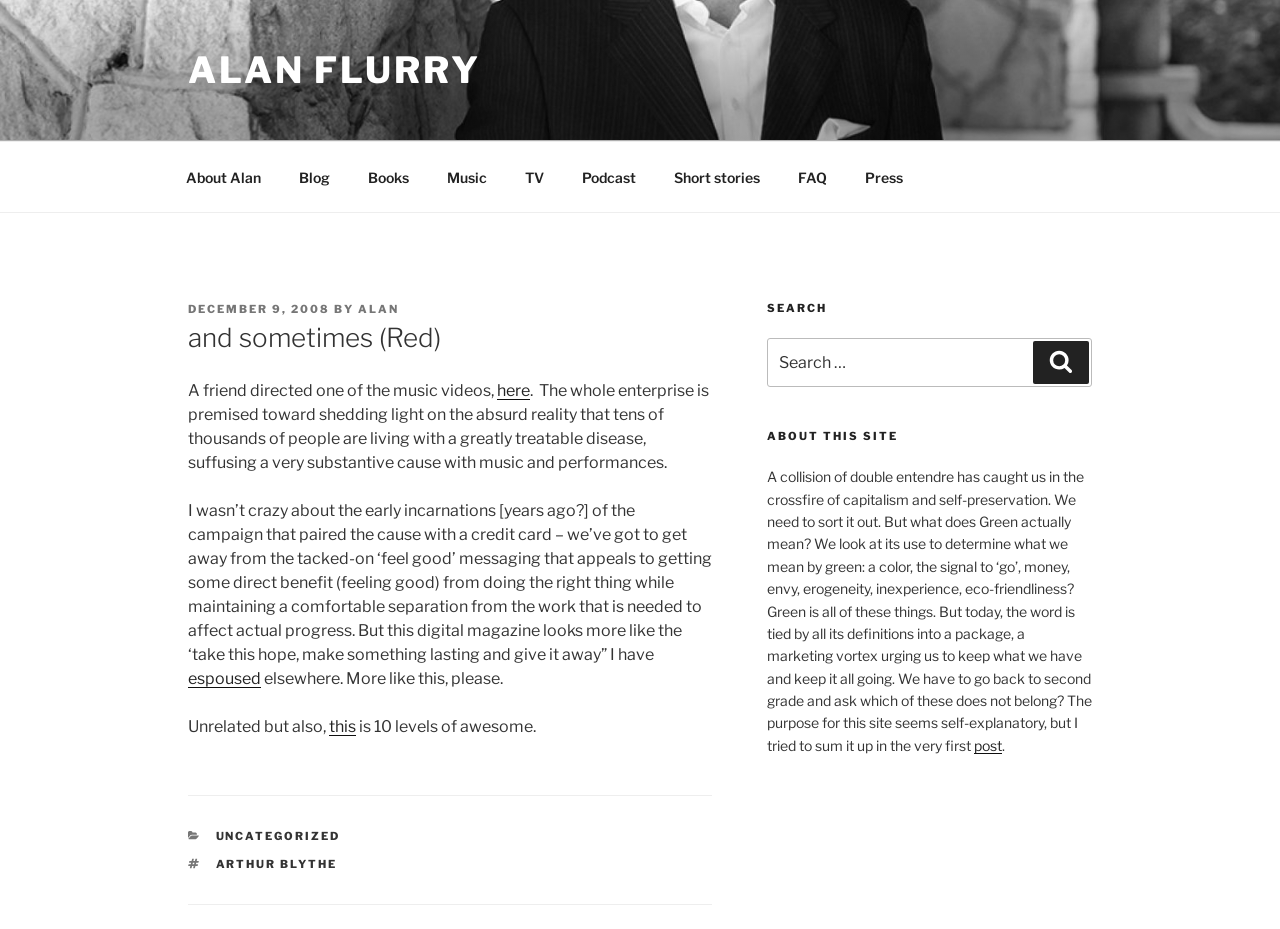What is the purpose of this website? Observe the screenshot and provide a one-word or short phrase answer.

To sort out the meaning of green